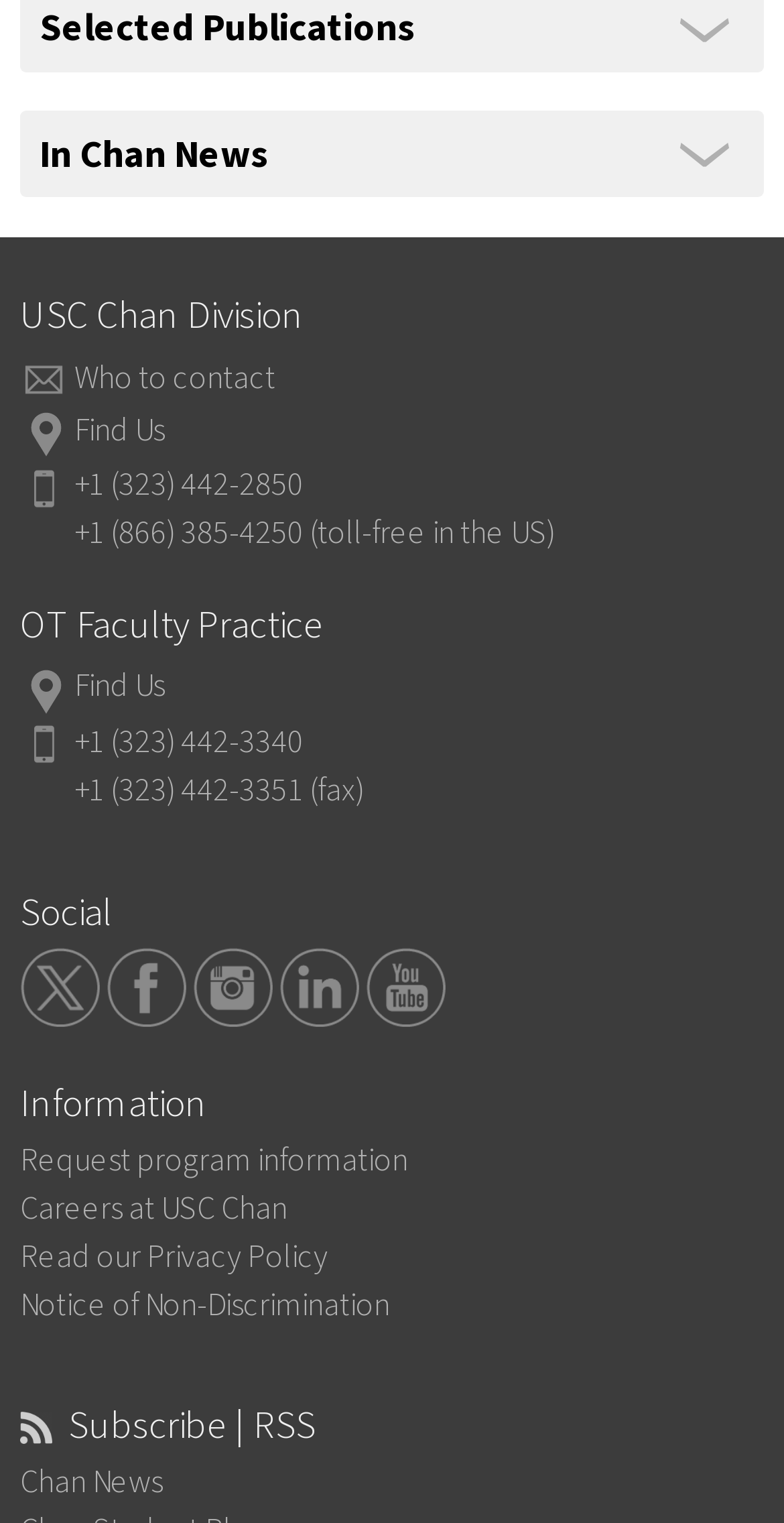Please identify the bounding box coordinates of the clickable region that I should interact with to perform the following instruction: "Find us on Facebook". The coordinates should be expressed as four float numbers between 0 and 1, i.e., [left, top, right, bottom].

[0.136, 0.621, 0.238, 0.674]